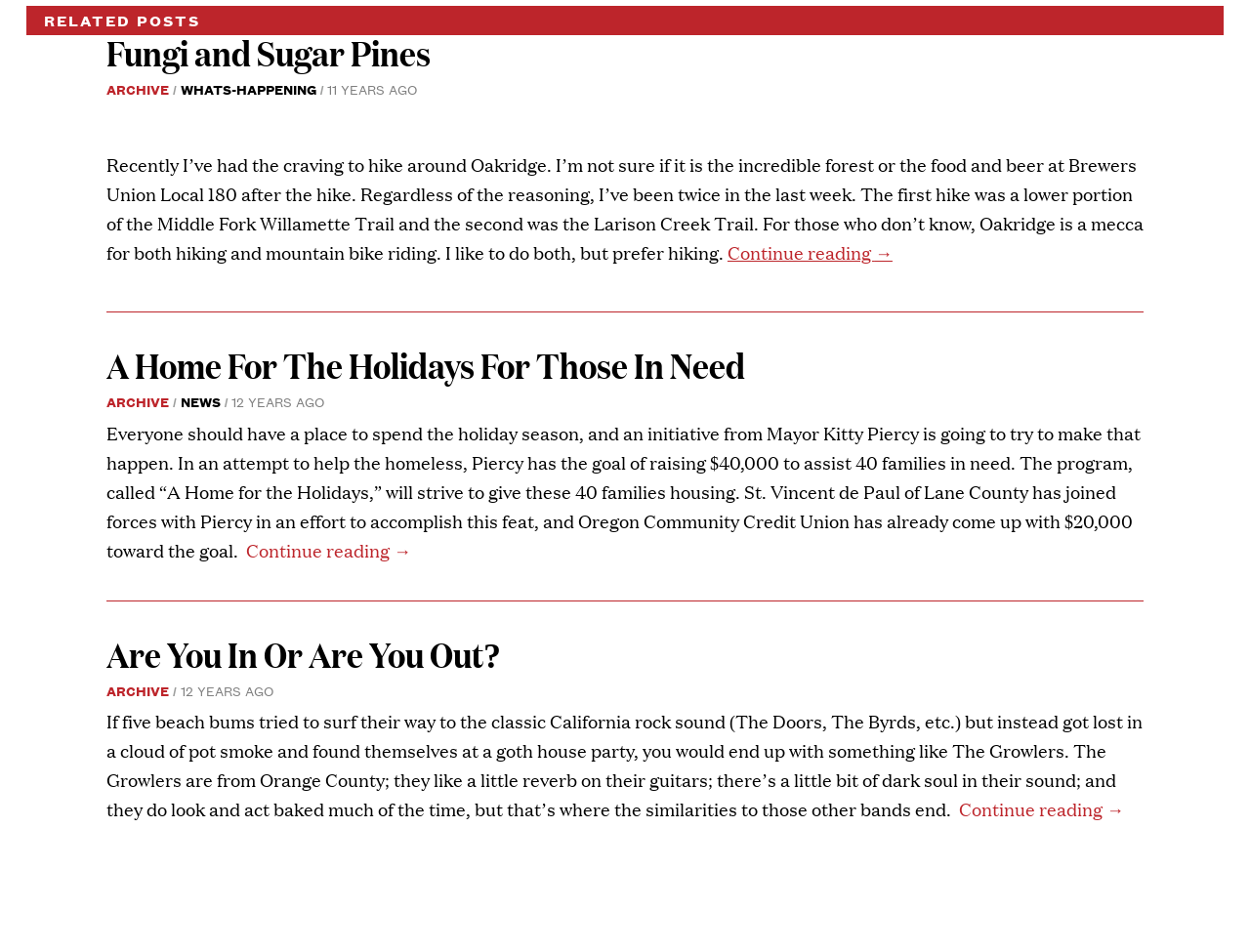Determine the bounding box coordinates of the region that needs to be clicked to achieve the task: "Continue reading about the Larison Creek Trail".

[0.582, 0.252, 0.714, 0.278]